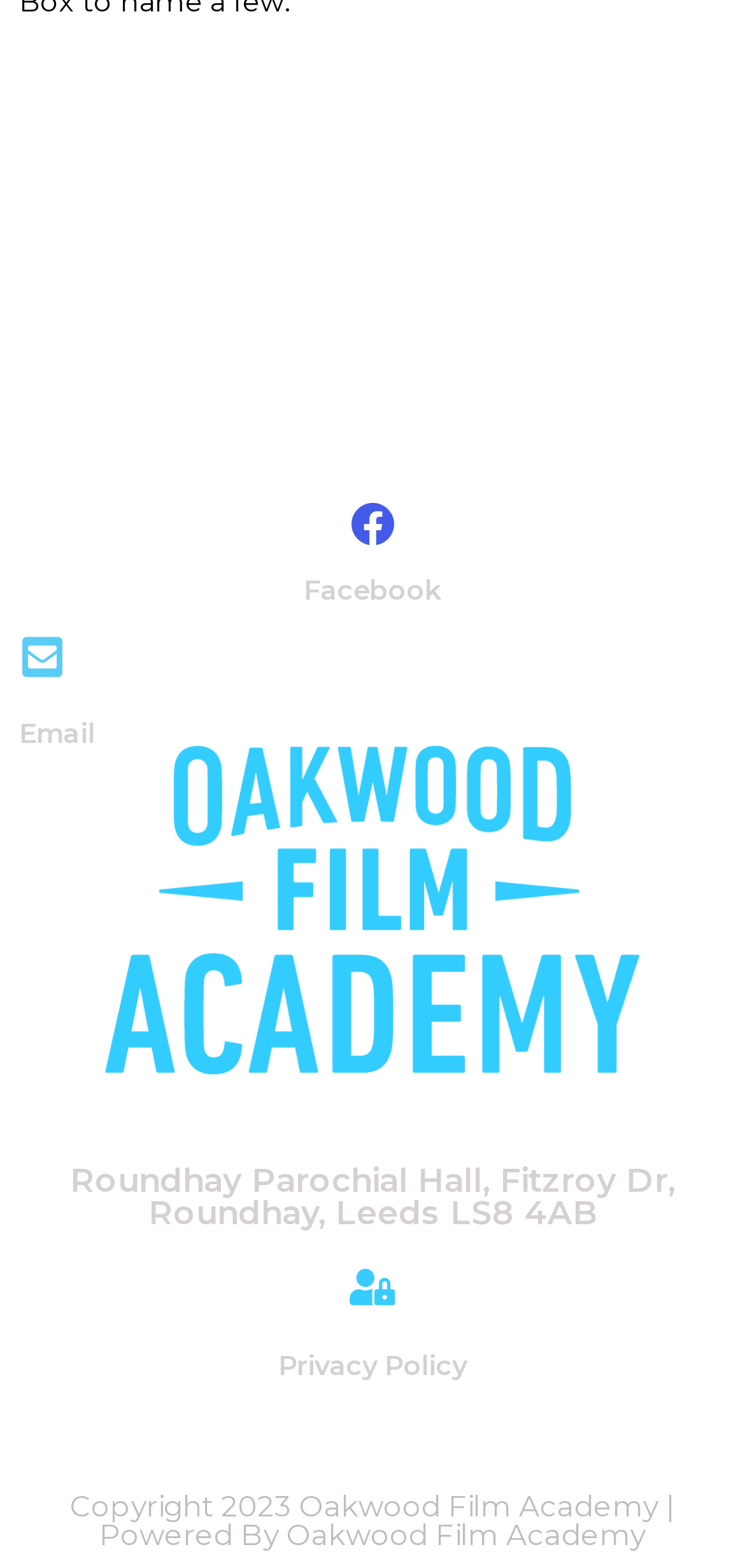Please analyze the image and provide a thorough answer to the question:
What is the year of the copyright?

I found the answer by looking at the heading element with the text 'Copyright 2023 Oakwood Film Academy | Powered By Oakwood Film Academy' which is located at the bottom of the page. The year of the copyright is mentioned in this element.